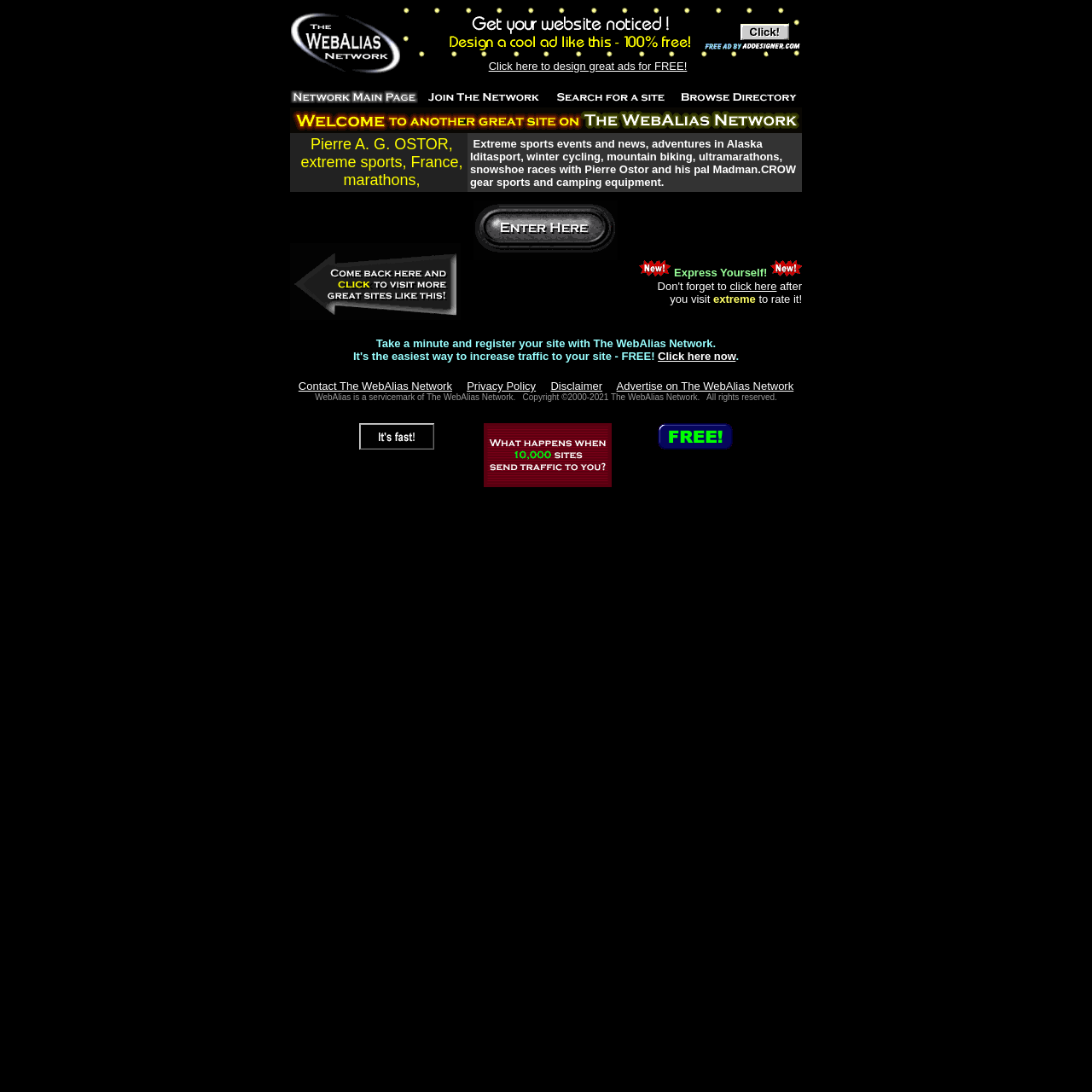Respond to the question below with a concise word or phrase:
What type of equipment is CROW gear?

Sports and camping equipment